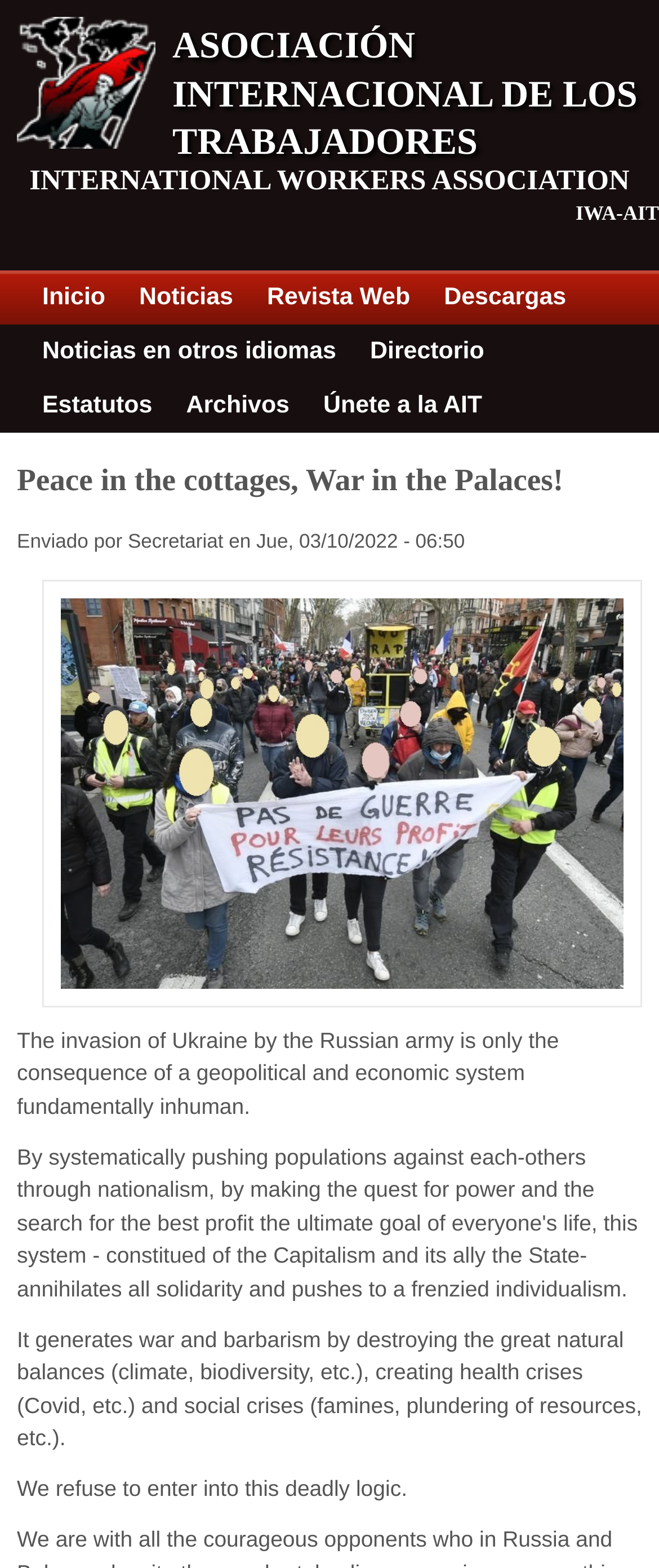Given the description "Revista Web", determine the bounding box of the corresponding UI element.

[0.379, 0.181, 0.648, 0.198]